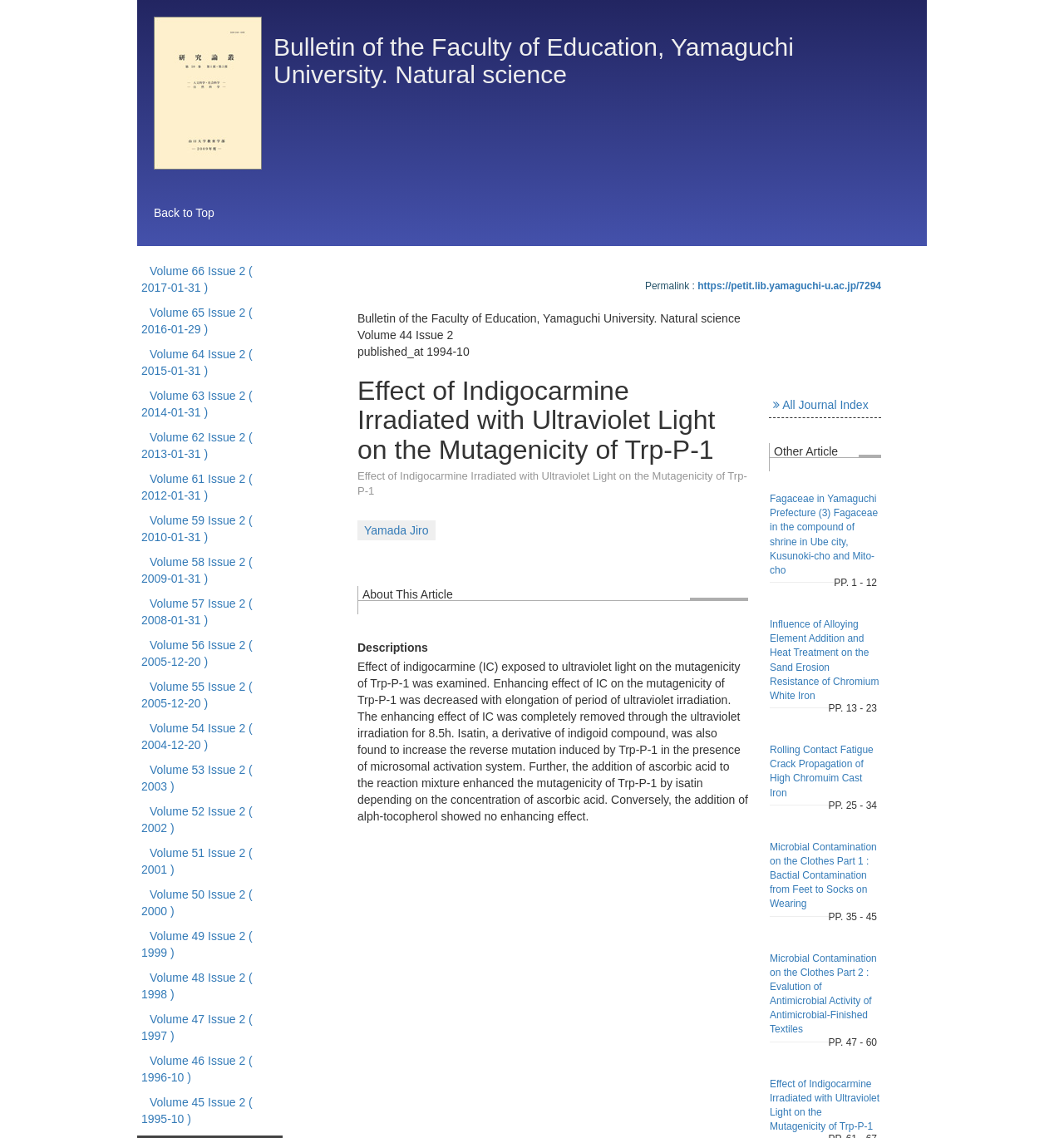Refer to the image and provide a thorough answer to this question:
What is the publication date of the article?

The publication date of the article can be found in the text 'published_at 1994-10' which is located below the title of the article.